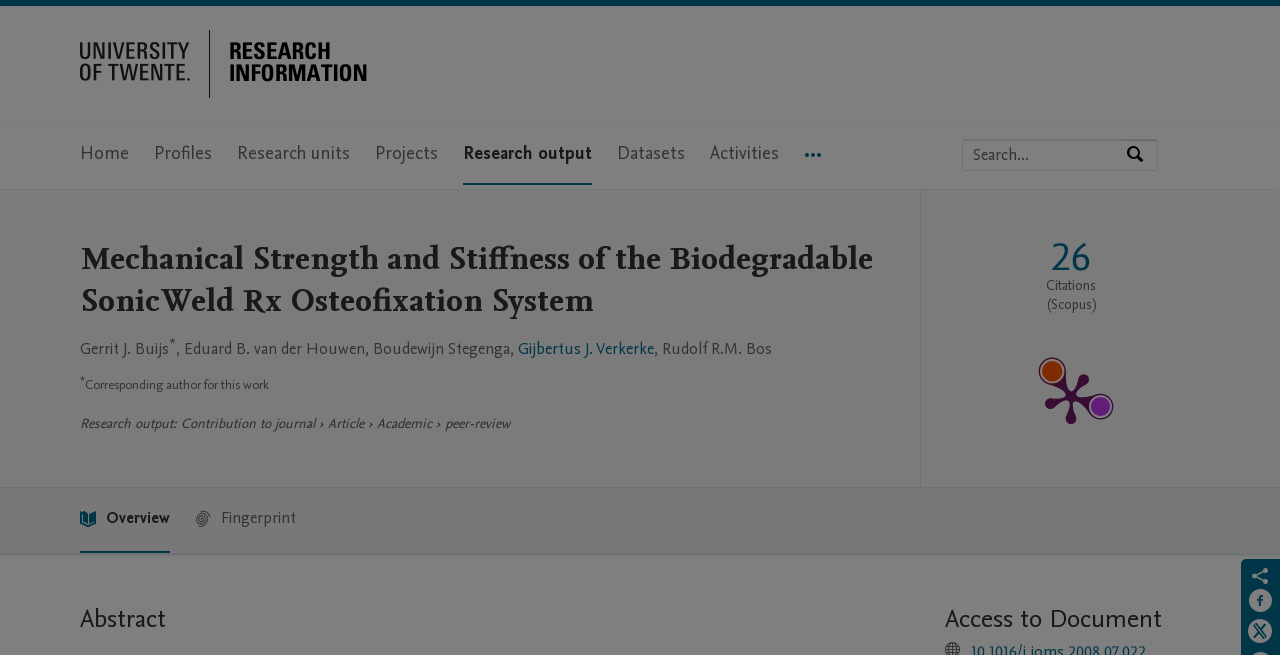Who is the corresponding author?
From the screenshot, supply a one-word or short-phrase answer.

Gerrit J. Buijs